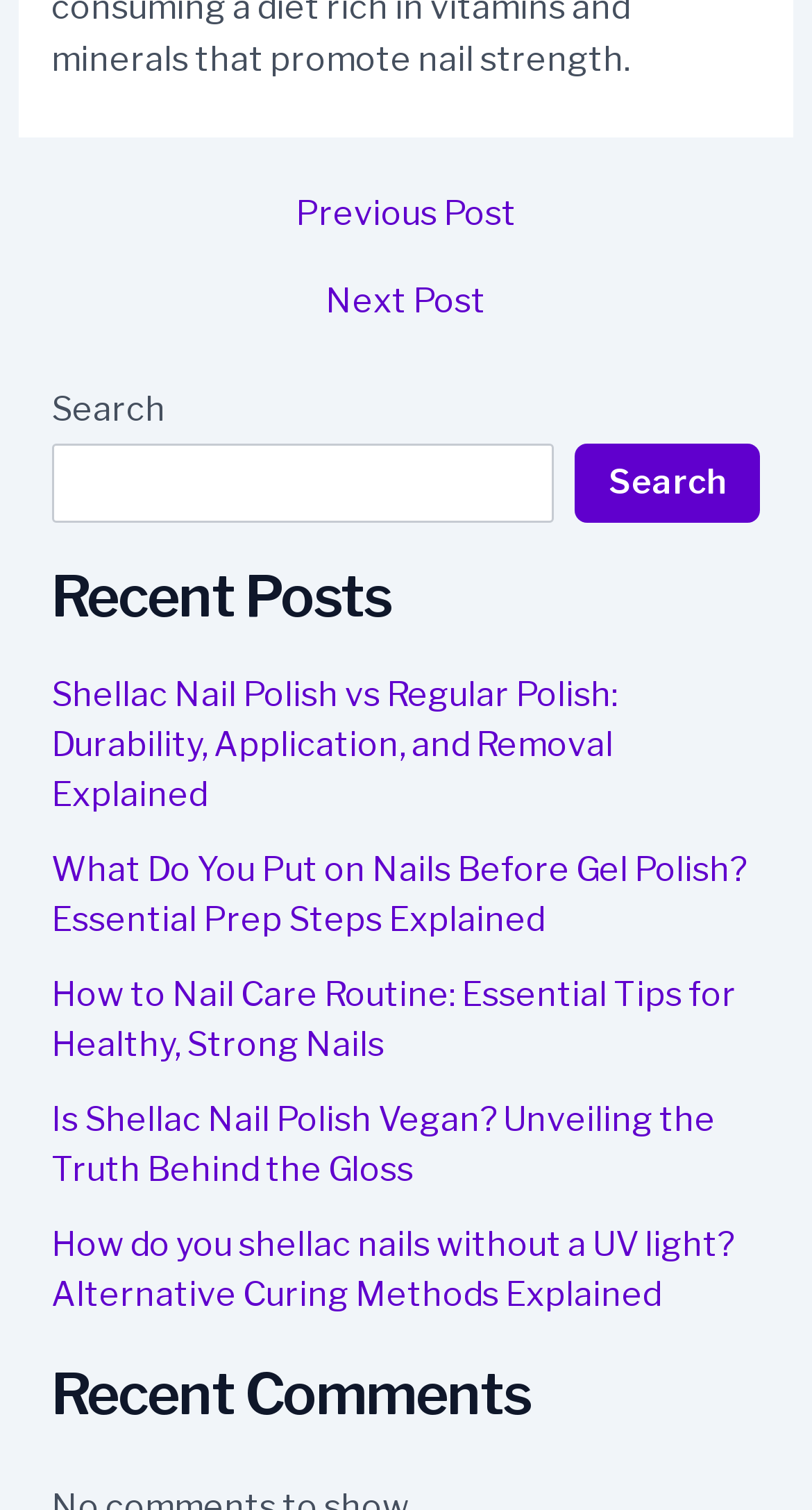Provide a brief response to the question below using a single word or phrase: 
What is the purpose of the 'Recent Comments' section?

To display recent comments